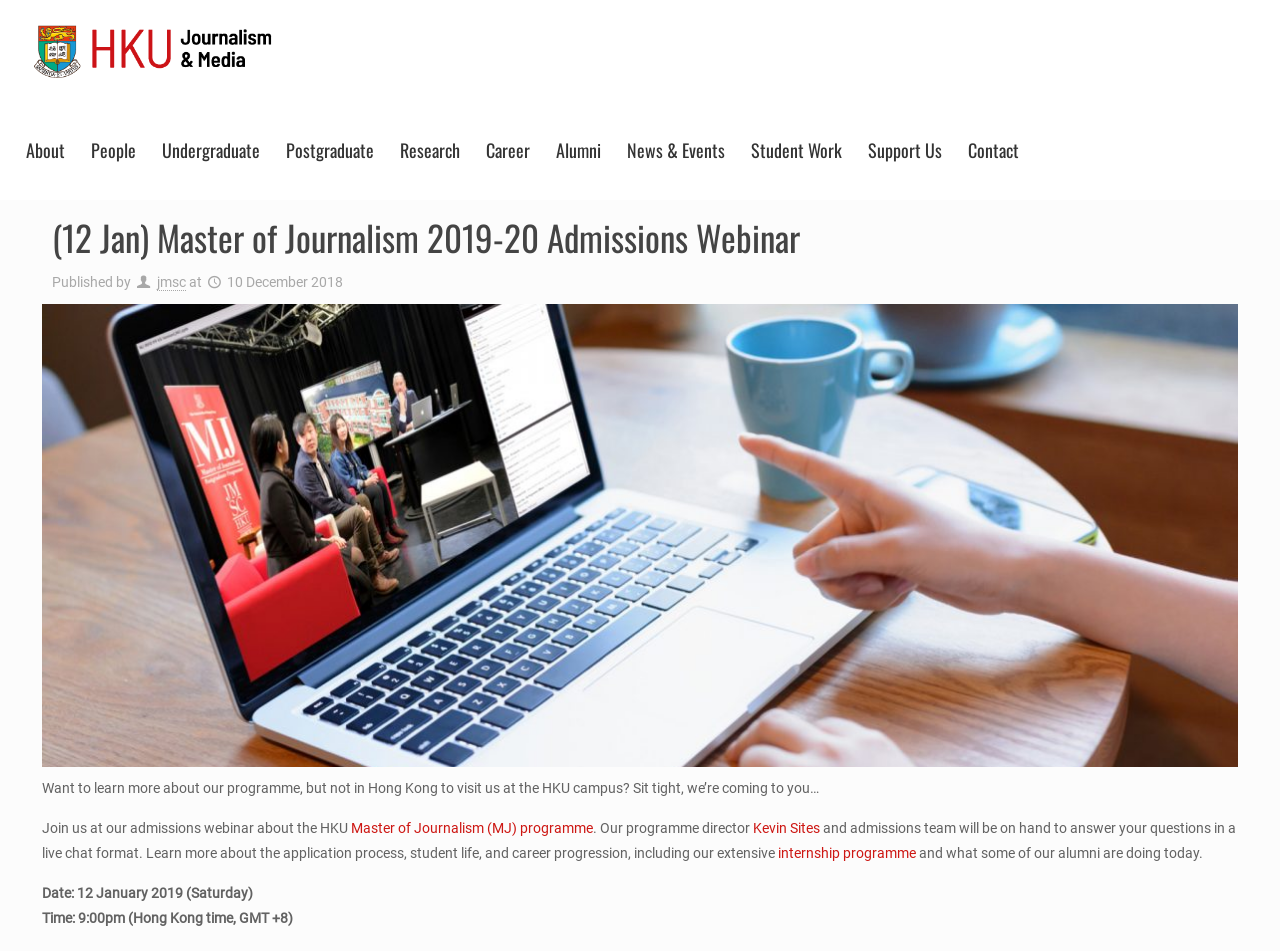Identify the bounding box coordinates of the region that needs to be clicked to carry out this instruction: "Contact the admissions team". Provide these coordinates as four float numbers ranging from 0 to 1, i.e., [left, top, right, bottom].

[0.746, 0.105, 0.806, 0.21]